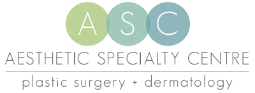Please provide a brief answer to the following inquiry using a single word or phrase:
How many overlapping circles are in the logo?

Three